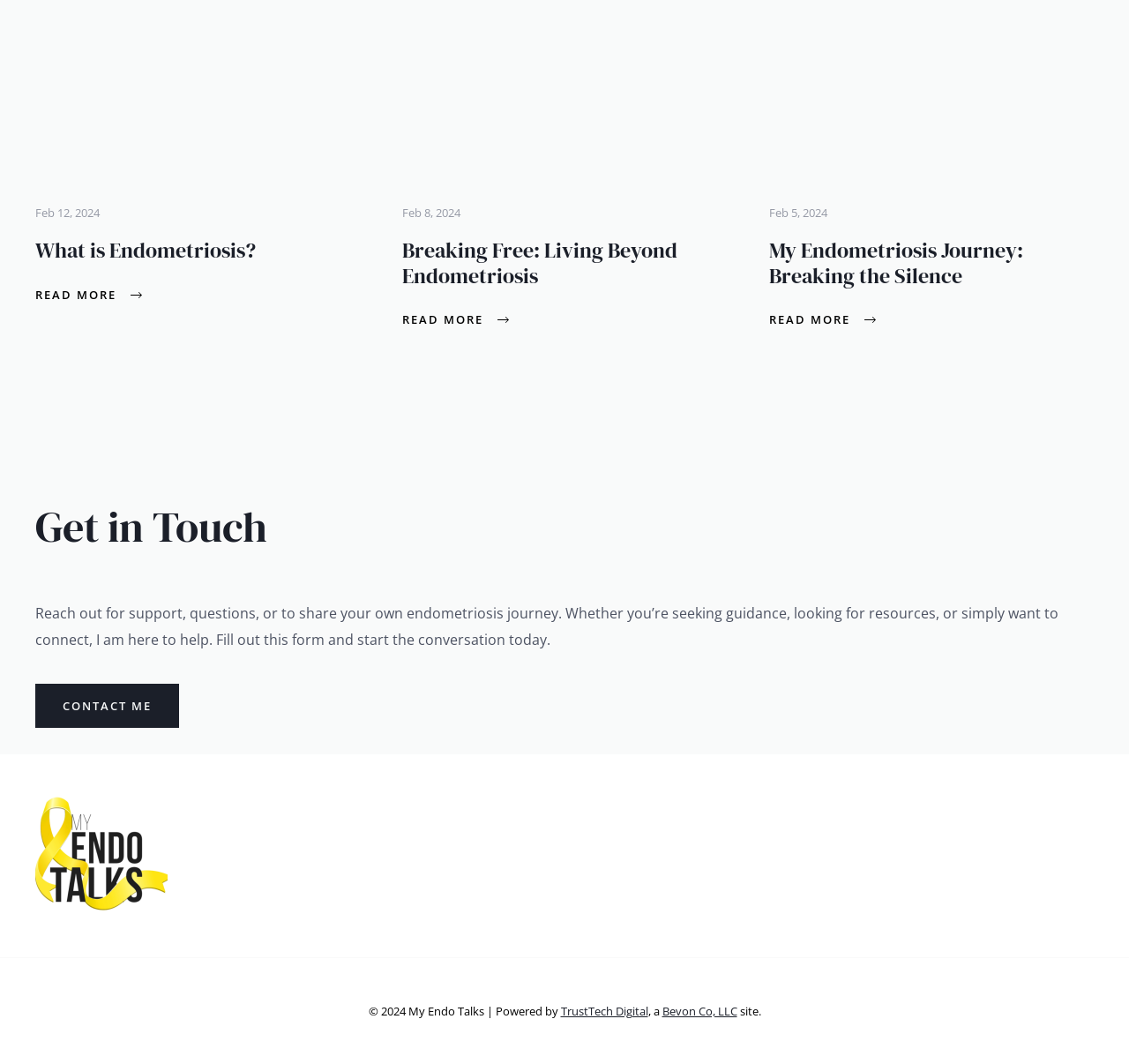Please determine the bounding box coordinates for the UI element described here. Use the format (top-left x, top-left y, bottom-right x, bottom-right y) with values bounded between 0 and 1: Read more

[0.681, 0.296, 0.776, 0.308]